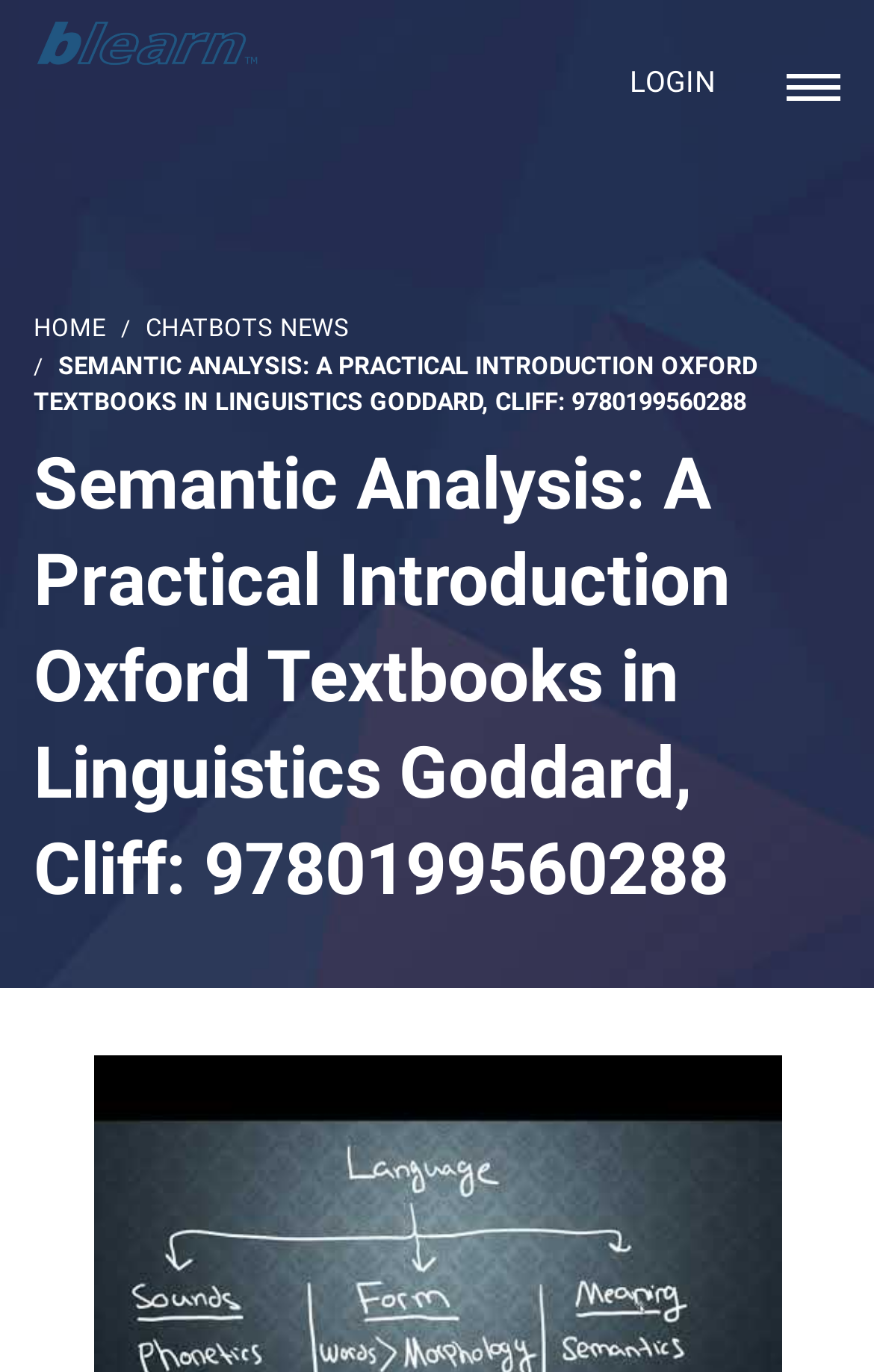Extract the main title from the webpage.

Semantic Analysis: A Practical Introduction Oxford Textbooks in Linguistics Goddard, Cliff: 9780199560288